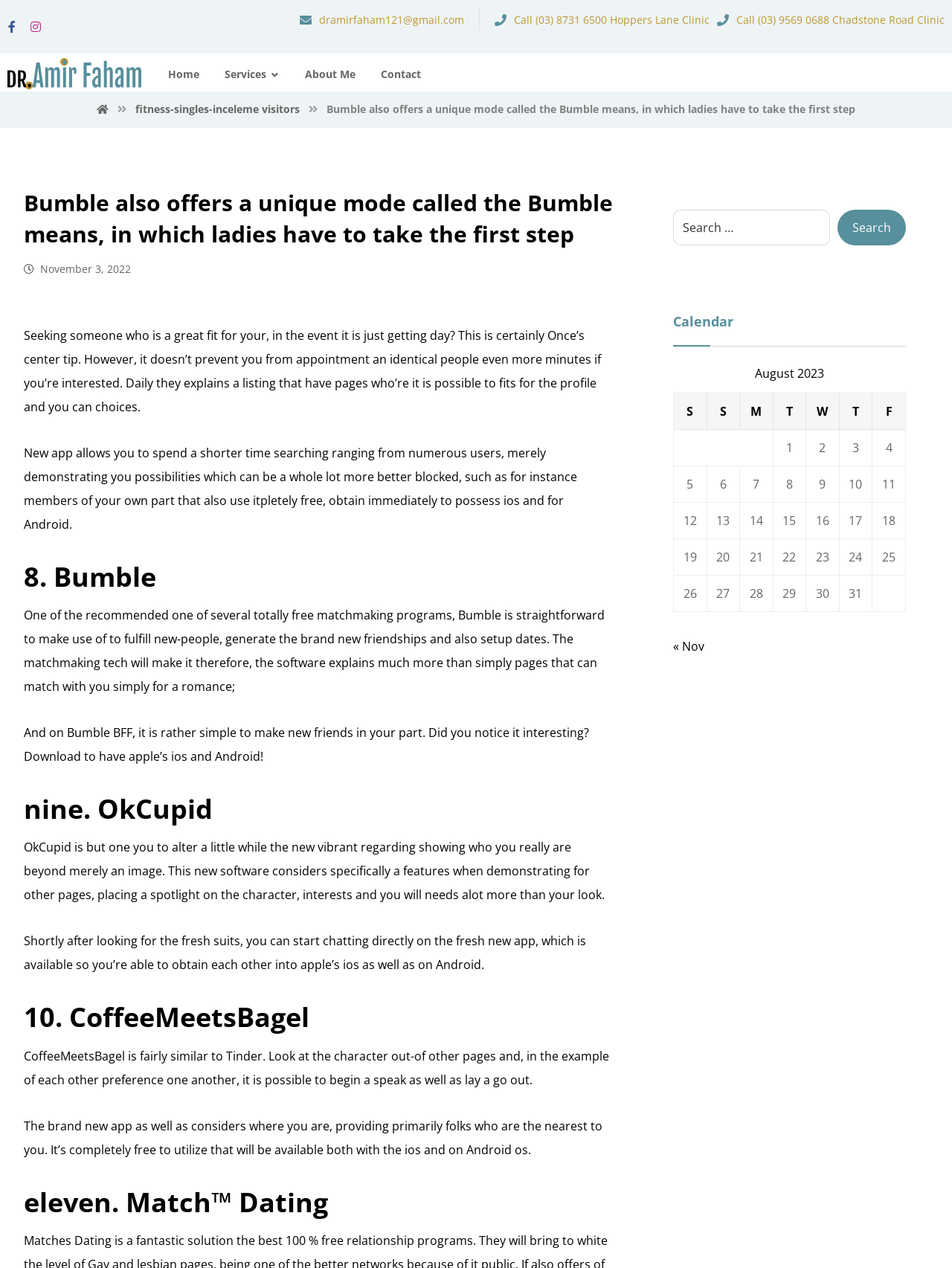Based on the visual content of the image, answer the question thoroughly: What is the name of the doctor mentioned on the webpage?

The webpage mentions the name 'Dr Amir Faham' in the link 'Dr Amir Faham' which is located in the LayoutTable with bounding box coordinates [0.0, 0.035, 0.156, 0.079].